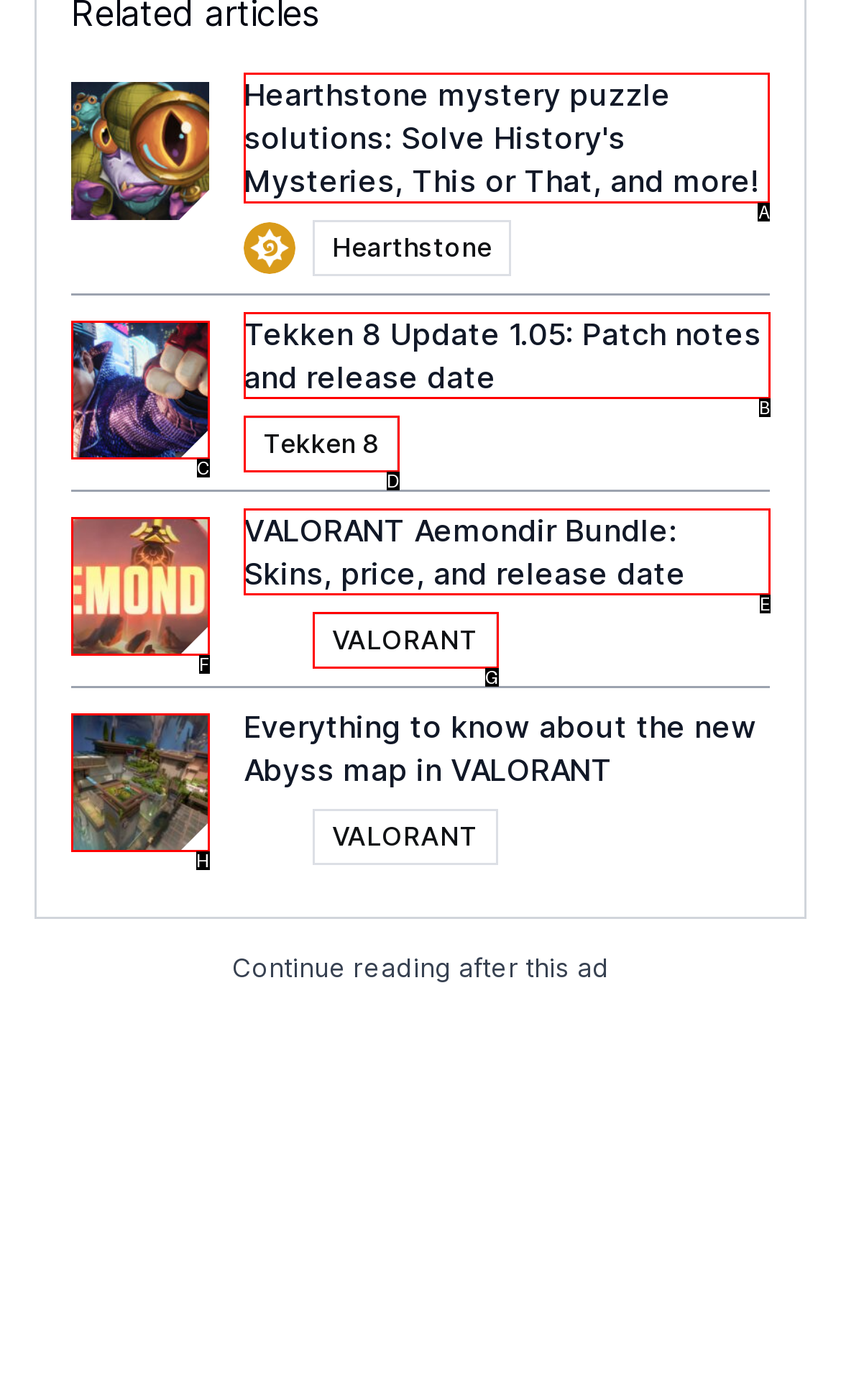To complete the task: View Hearthstone mystery puzzle solutions, select the appropriate UI element to click. Respond with the letter of the correct option from the given choices.

A